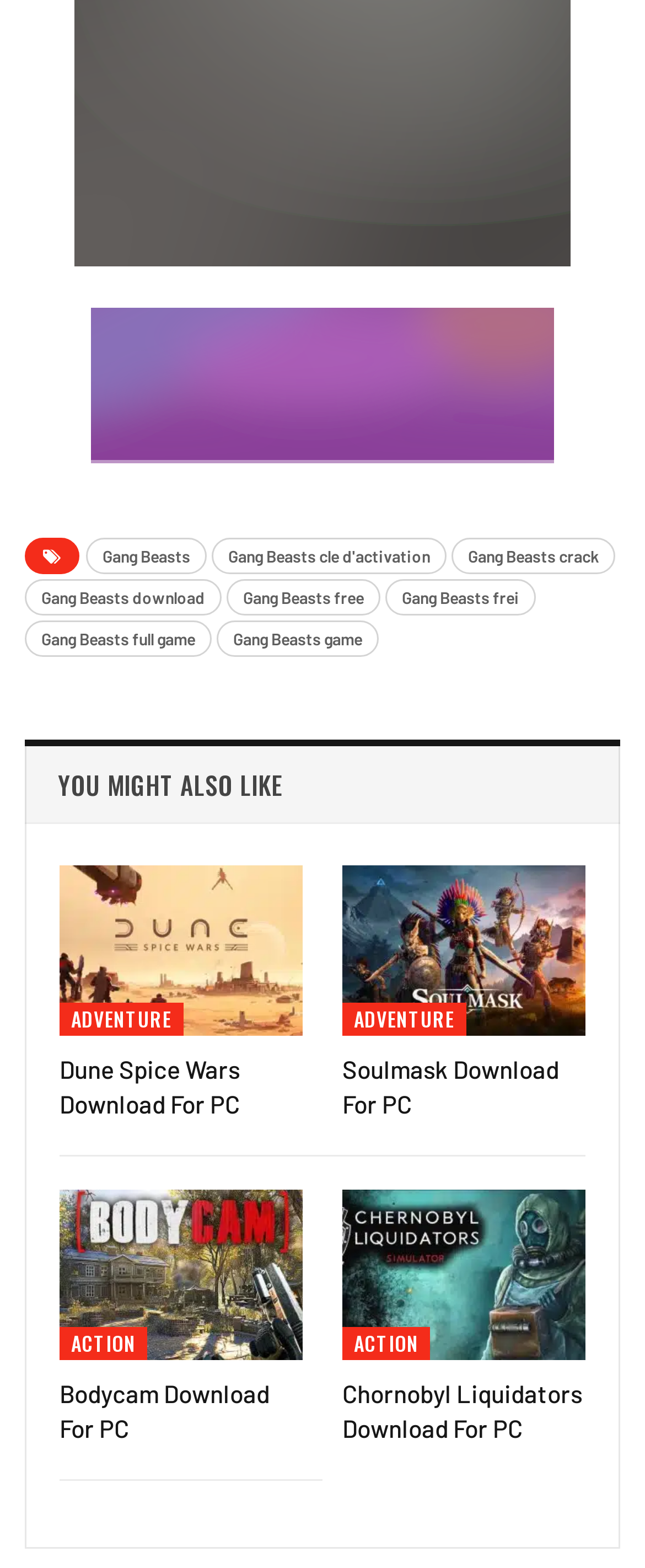Please provide a brief answer to the following inquiry using a single word or phrase:
What is the position of the 'YOU MIGHT ALSO LIKE' section?

Middle